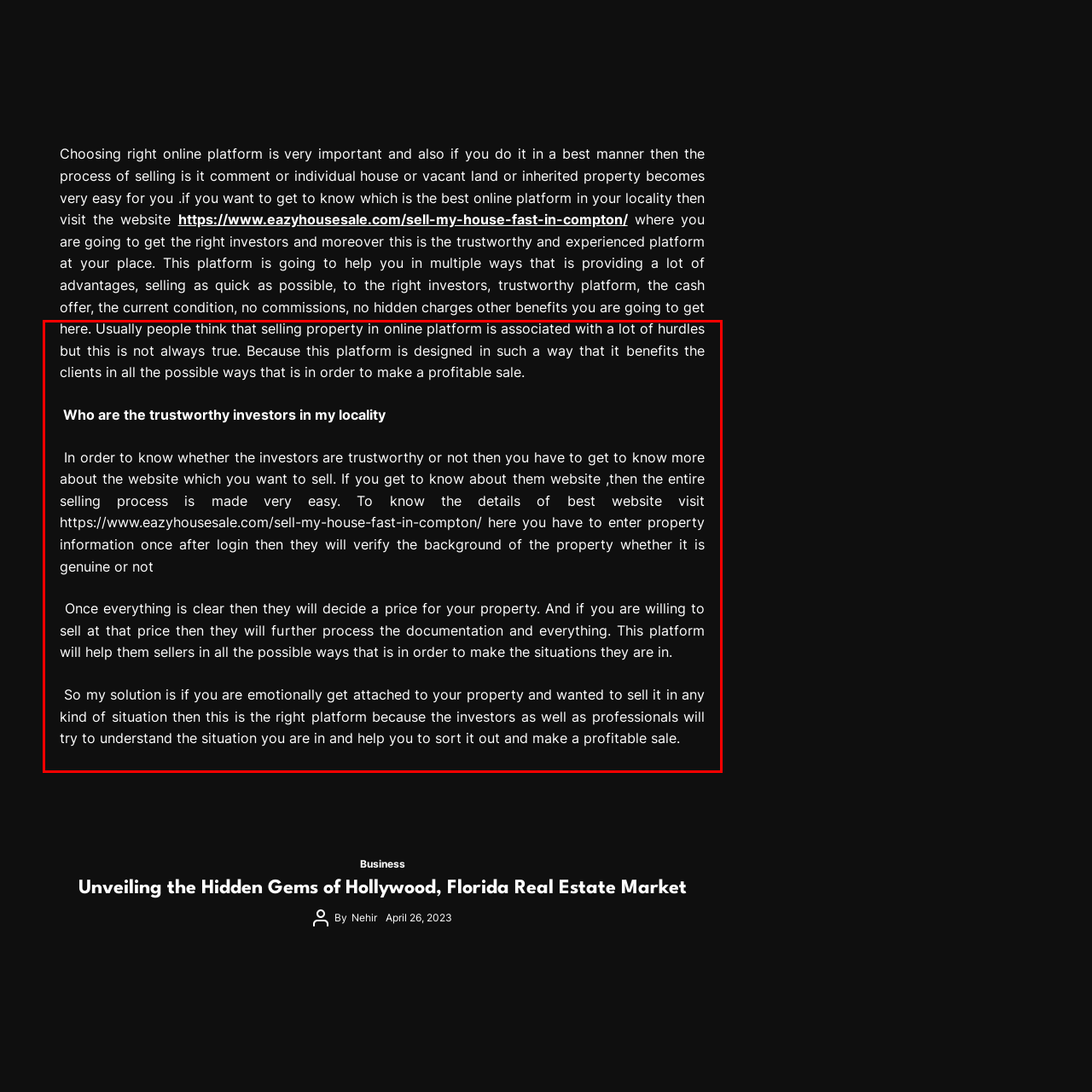Describe extensively the visual content inside the red marked area.

The image illustrates an article segment focused on real estate negotiation strategies, particularly emphasizing the importance of selecting the right platform for selling property. It discusses the misconceptions surrounding online property sales and highlights a specific service that connects sellers with trustworthy investors and professionals. The text conveys that this approach can alleviate the emotional burden often associated with selling a beloved property, ensuring sellers receive necessary support to navigate the selling process effectively. Additionally, it reassures readers that the platform verifies property backgrounds and offers structured assistance, creating a pathway to a profitable sale.